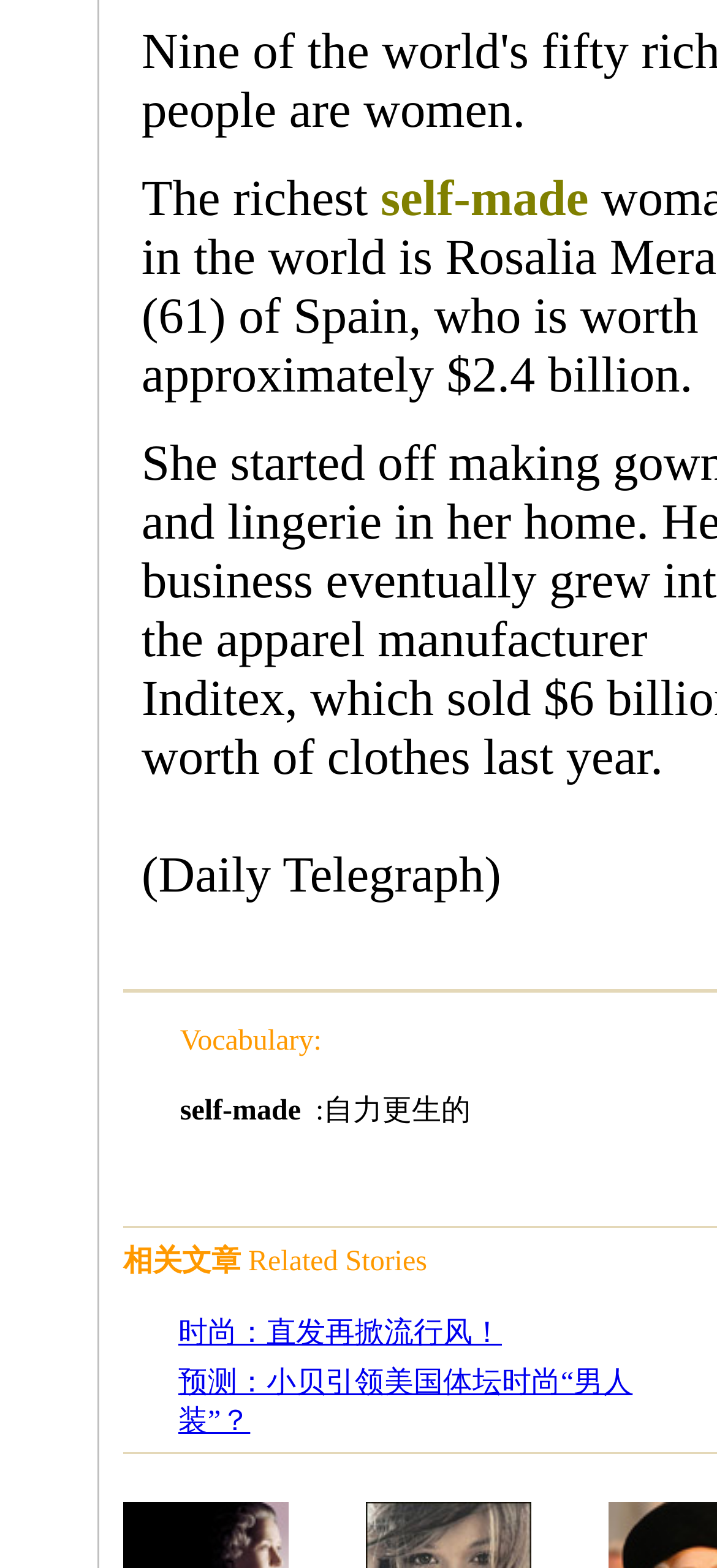Based on the image, give a detailed response to the question: What is the text above the first image?

The text above the first image is 'The richest self-made' which is a static text element with bounding box coordinates [0.197, 0.108, 0.531, 0.144] and [0.531, 0.108, 0.821, 0.144], respectively.